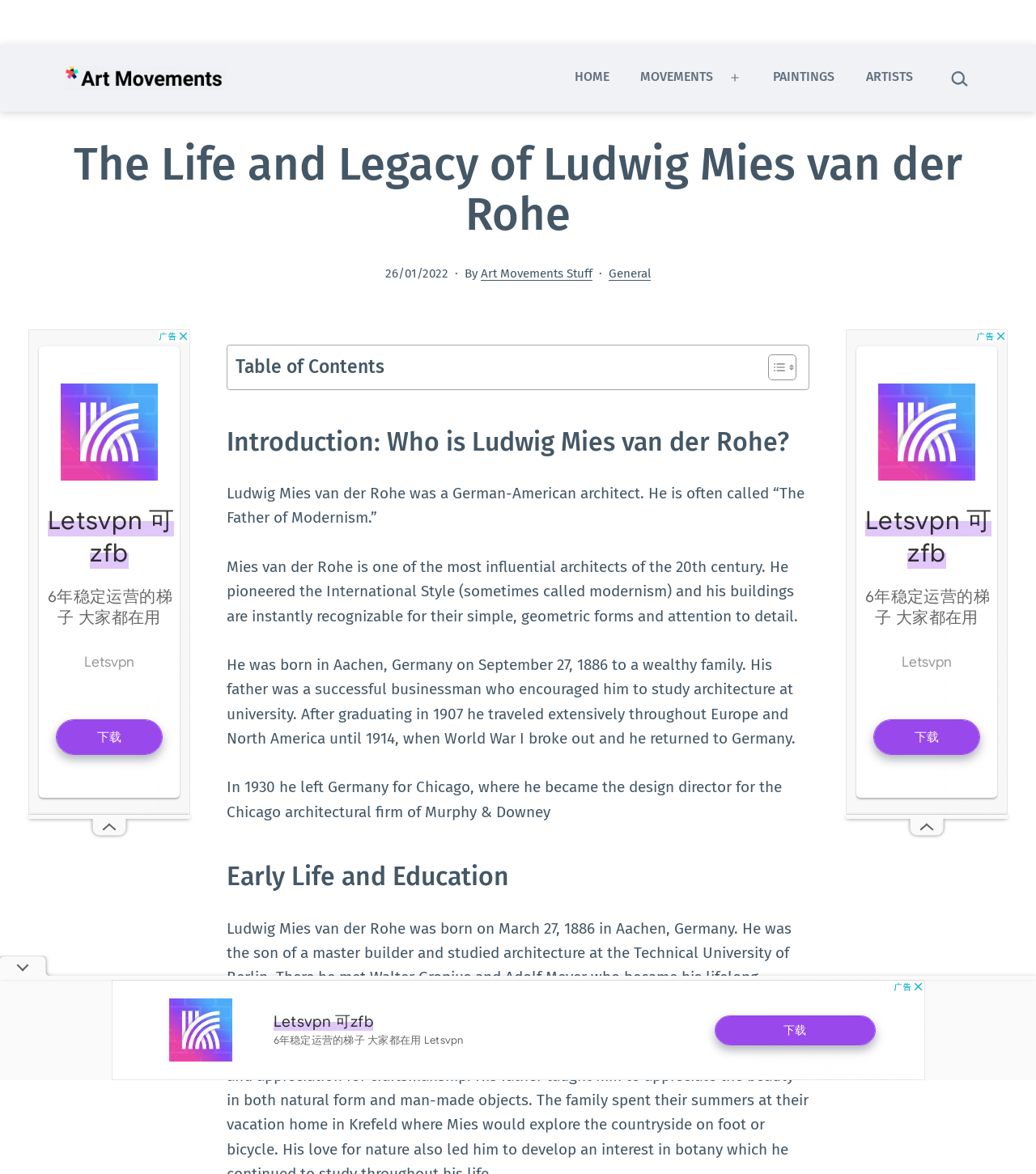Answer succinctly with a single word or phrase:
What style of architecture did Ludwig Mies van der Rohe pioneer?

International Style